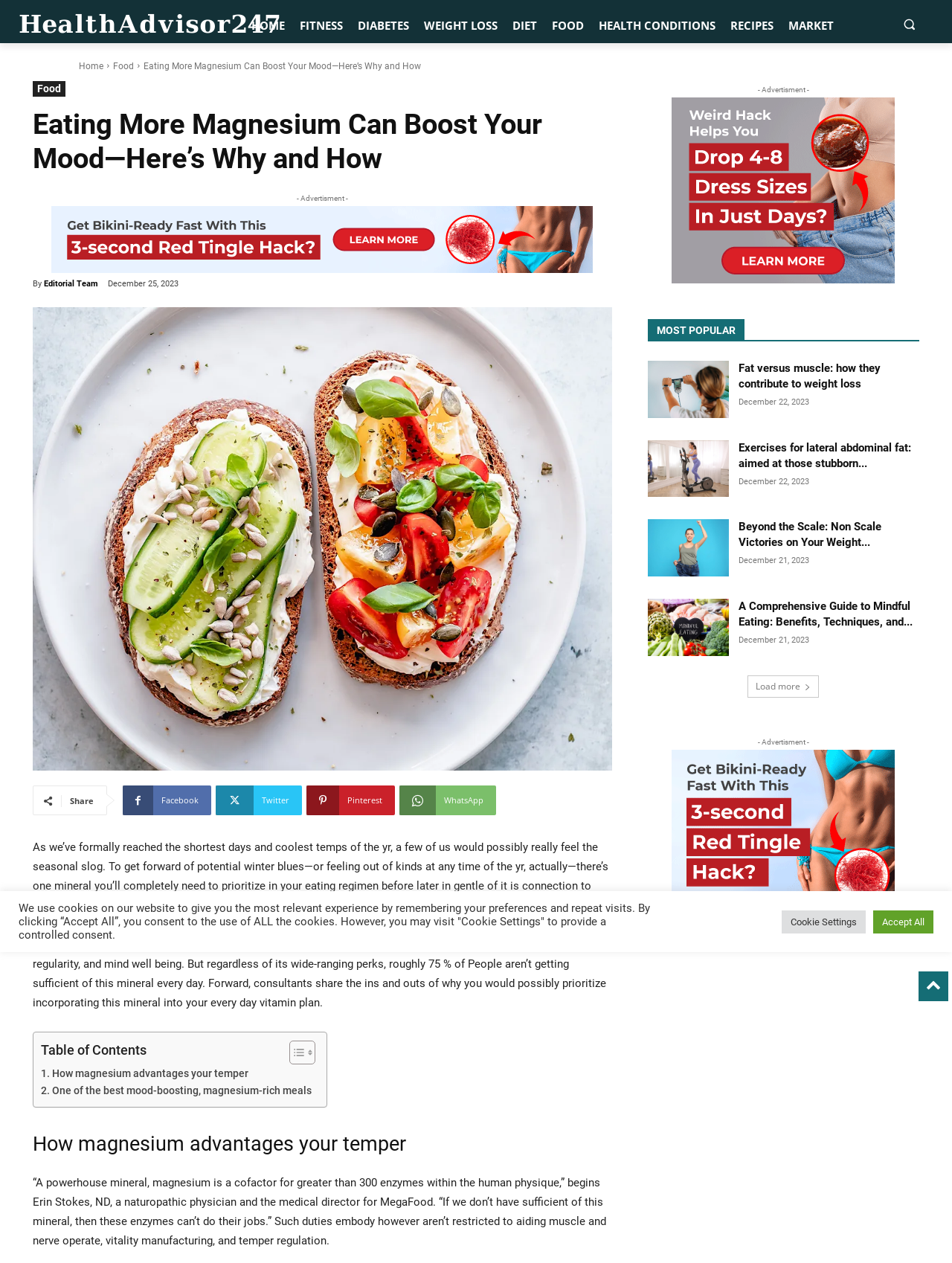Respond to the following query with just one word or a short phrase: 
What is the website about?

Magnesium and mood